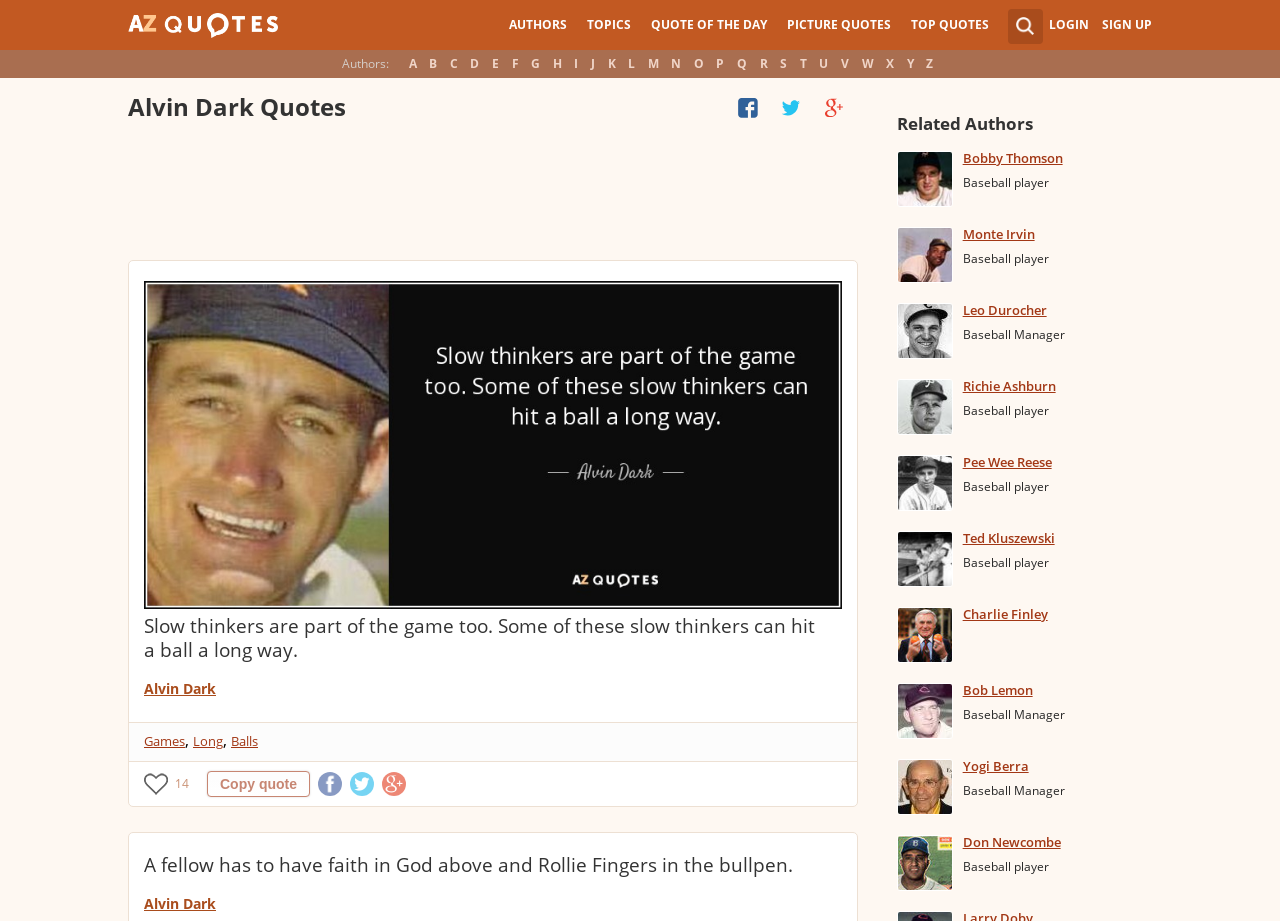Could you highlight the region that needs to be clicked to execute the instruction: "Click on the 'Copy quote' link"?

[0.162, 0.838, 0.242, 0.866]